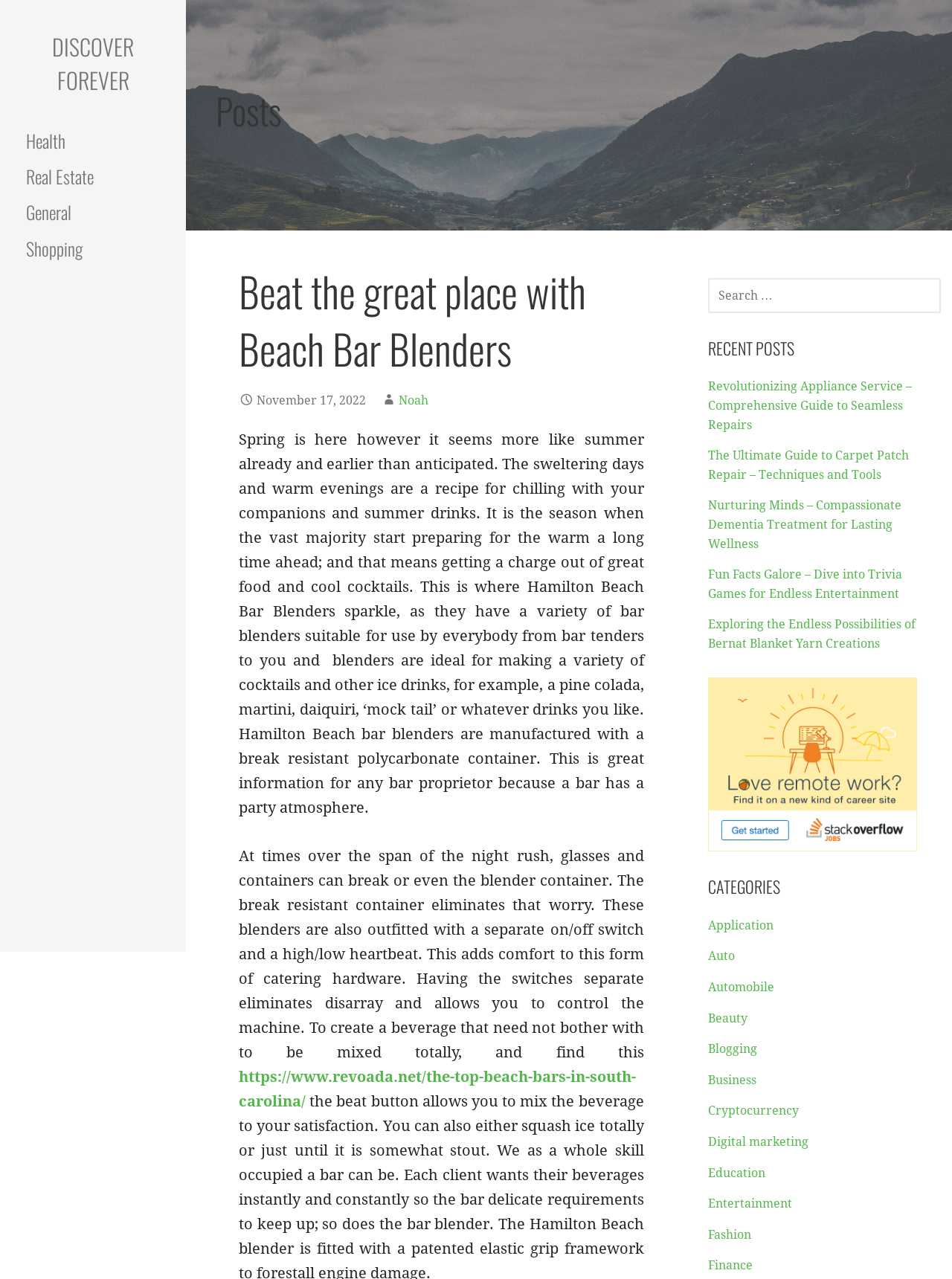Locate the bounding box coordinates of the item that should be clicked to fulfill the instruction: "Explore the 'Health' category".

[0.0, 0.097, 0.195, 0.125]